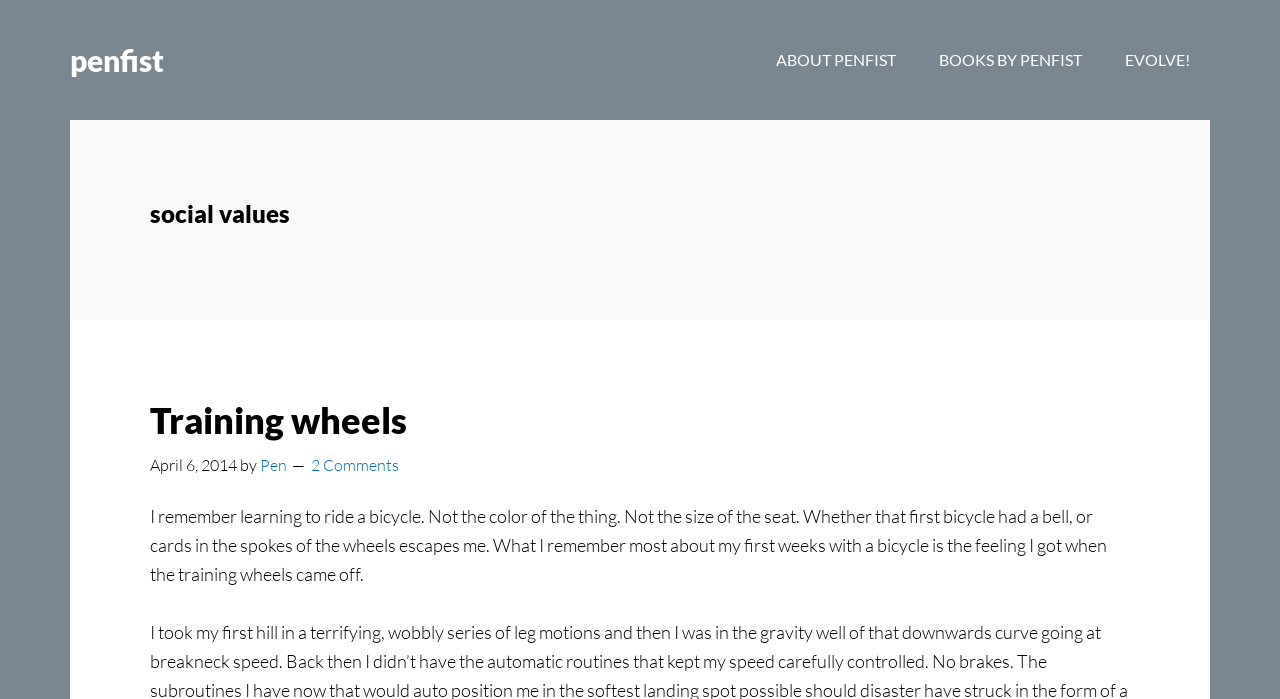What is the name of the section that contains the blog post?
Carefully analyze the image and provide a detailed answer to the question.

I determined the answer by examining the heading element that contains the text 'social values', which is a parent element of the blog post content.